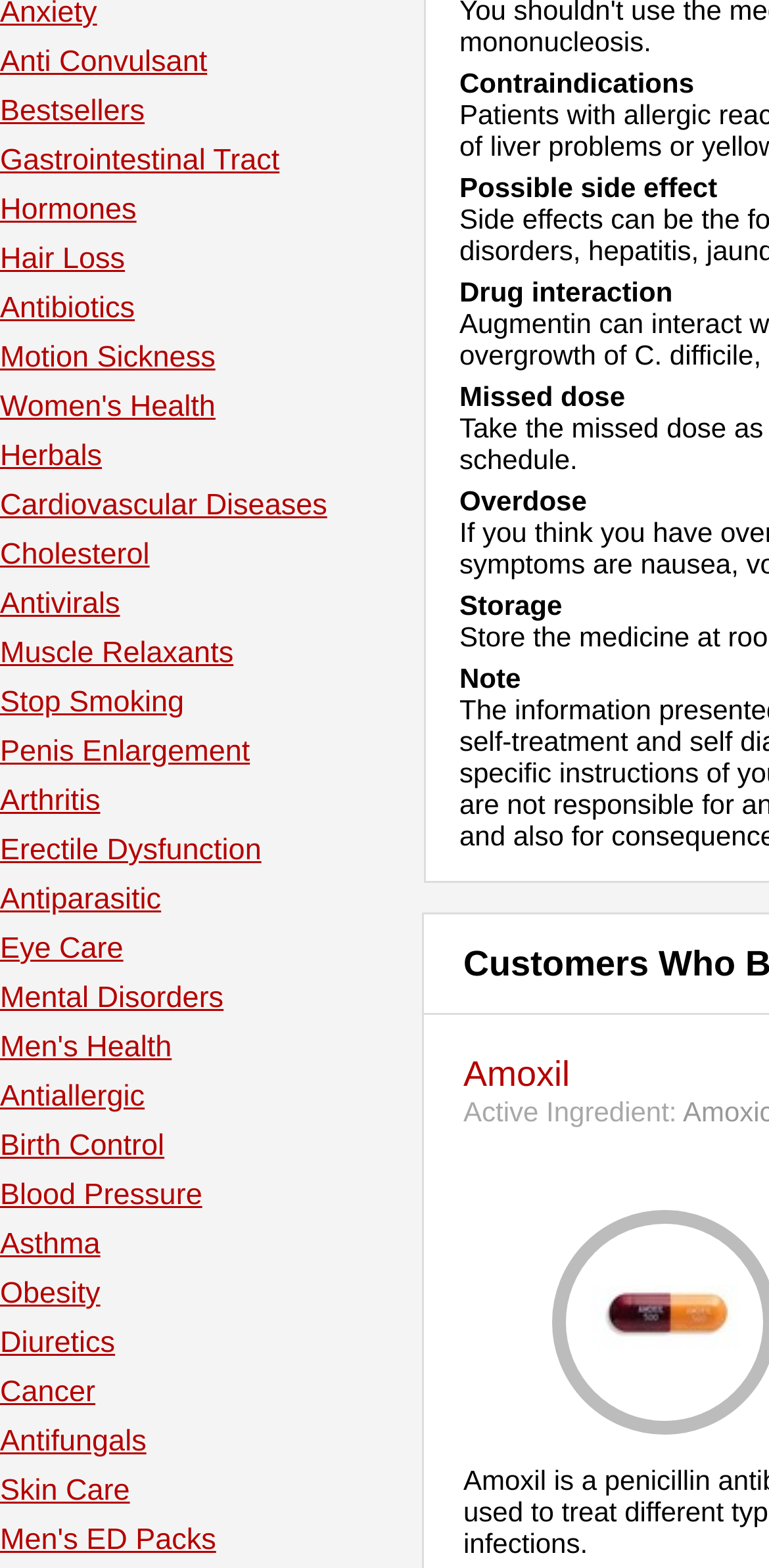Please specify the bounding box coordinates of the clickable region necessary for completing the following instruction: "Click on Anti Convulsant". The coordinates must consist of four float numbers between 0 and 1, i.e., [left, top, right, bottom].

[0.0, 0.029, 0.269, 0.05]